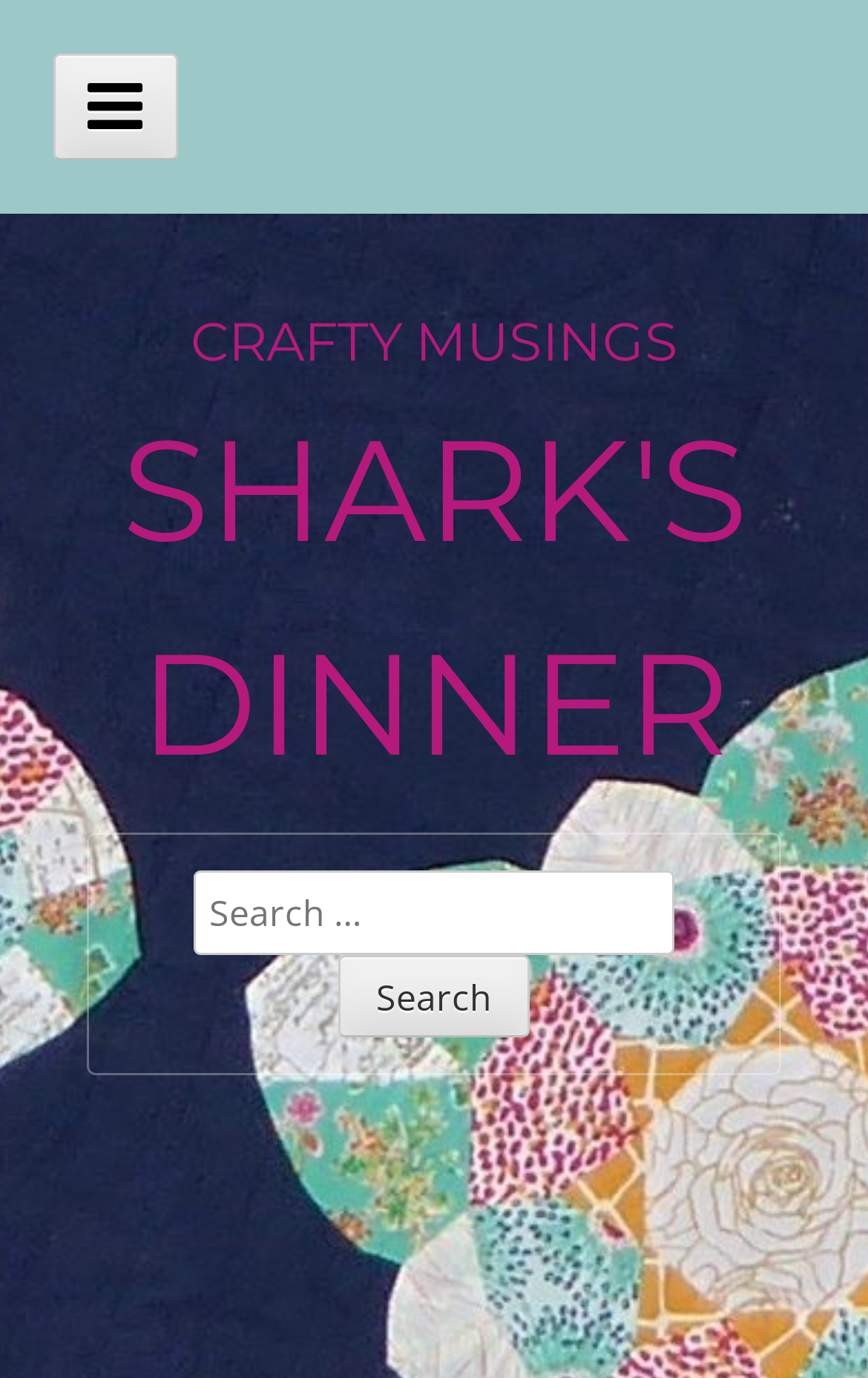Describe all the significant parts and information present on the webpage.

The webpage is titled "Mirror Ball Dots by Michael Miller – Shark's Dinner". At the top left corner, there is a button labeled "Main Menu". Below the title, a large heading "SHARK'S DINNER" spans the entire width of the page. 

On the top right side, there is a search bar with a label "Search for:" and a text input field. Next to the input field, there is a "Search" button. 

Above the search bar, there is a static text "CRAFTY MUSINGS" that takes up most of the width of the page.